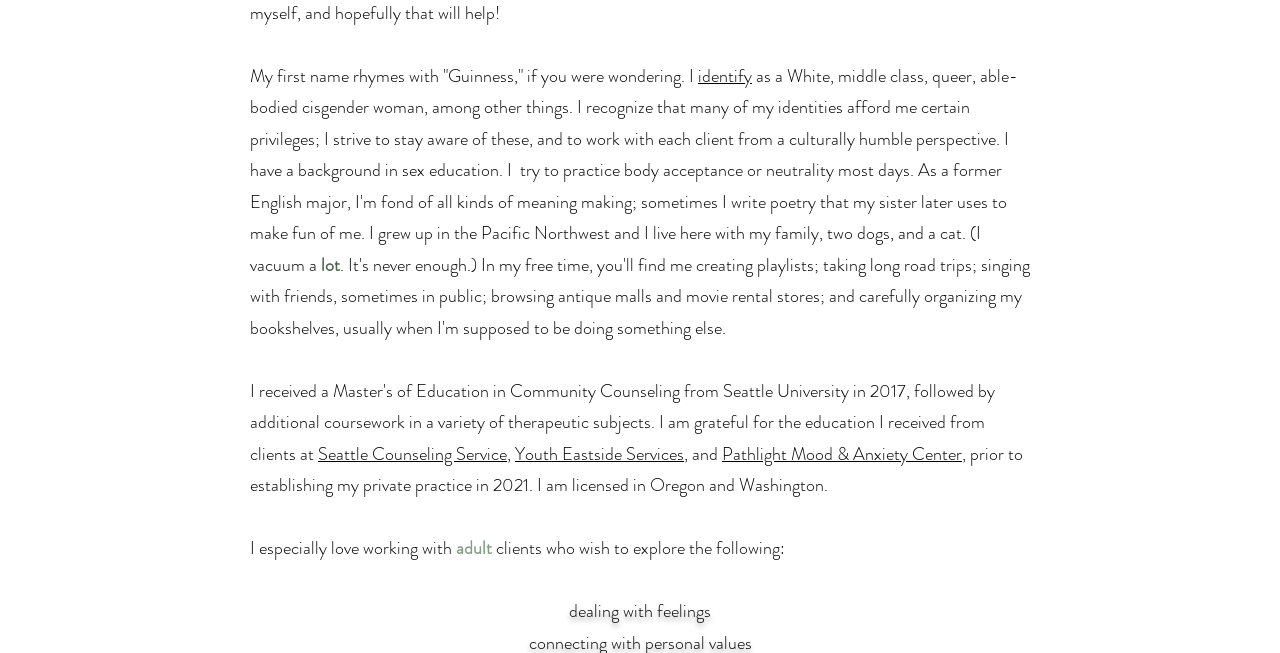Find the bounding box of the UI element described as follows: "Seattle Counseling Service".

[0.248, 0.675, 0.396, 0.714]